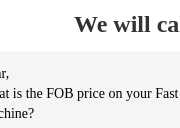Provide a thorough description of the image, including all visible elements.

The image showcases a message prompt displaying a polite inquiry regarding the FOB price of a Fast Water Cooling Conveyor Belt Vulcanizing Machine. The message reads, "Dear, What is the FOB price on your Fast Water Cooling Conveyor Belt Vulcanizing Machine?" This is part of a customer communication interface, indicating that users can leave messages or inquiries about products, specifically regarding pricing and further details. The surrounding context highlights the company's commitment to prompt responses, as indicated by the accompanying text, "We will call you back soon!" This suggests a focus on customer service and engagement in the pre-sales process for industrial machinery.